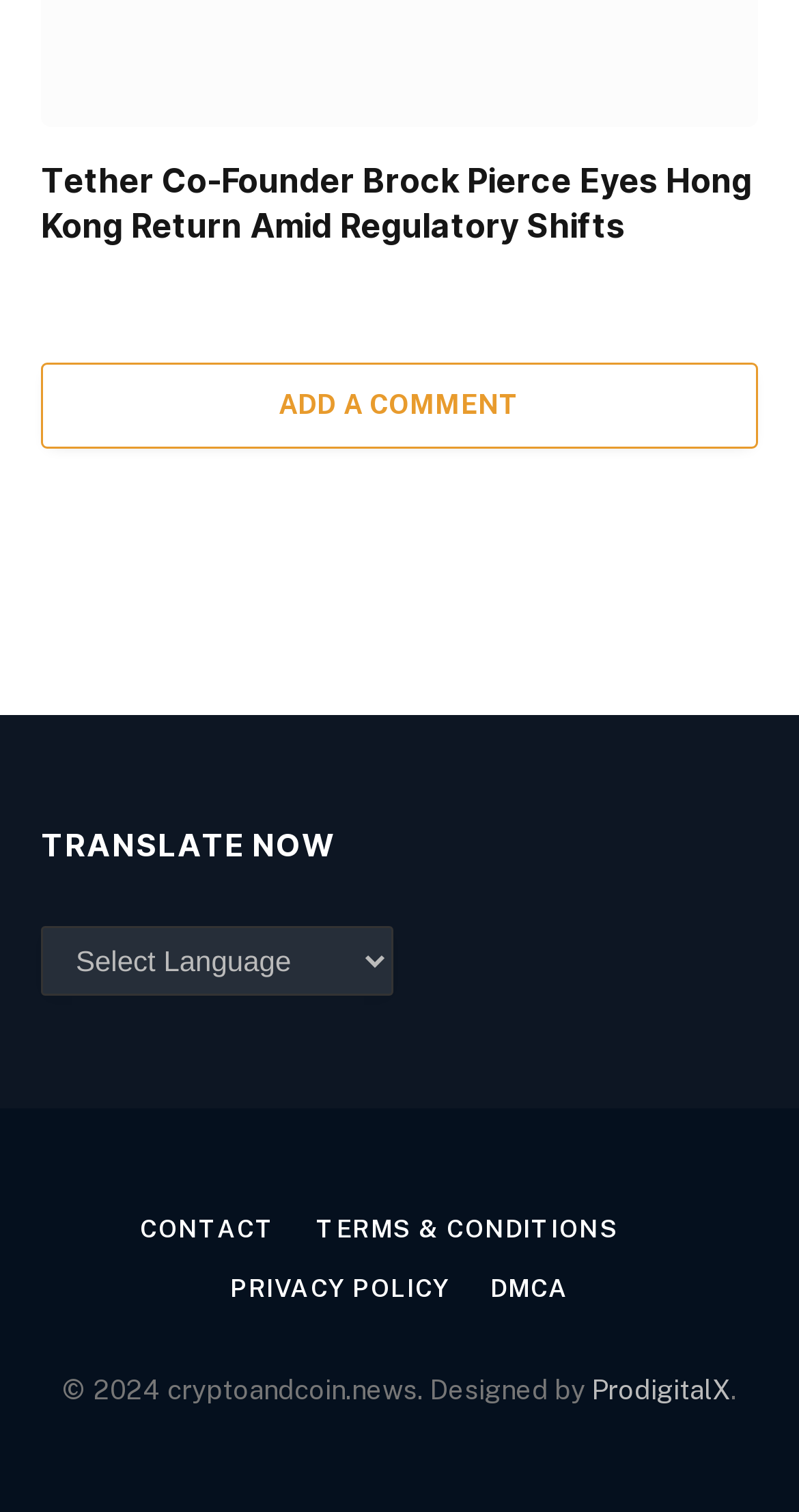Can you identify the bounding box coordinates of the clickable region needed to carry out this instruction: 'View Heavy Metal F.A.Q.'? The coordinates should be four float numbers within the range of 0 to 1, stated as [left, top, right, bottom].

None